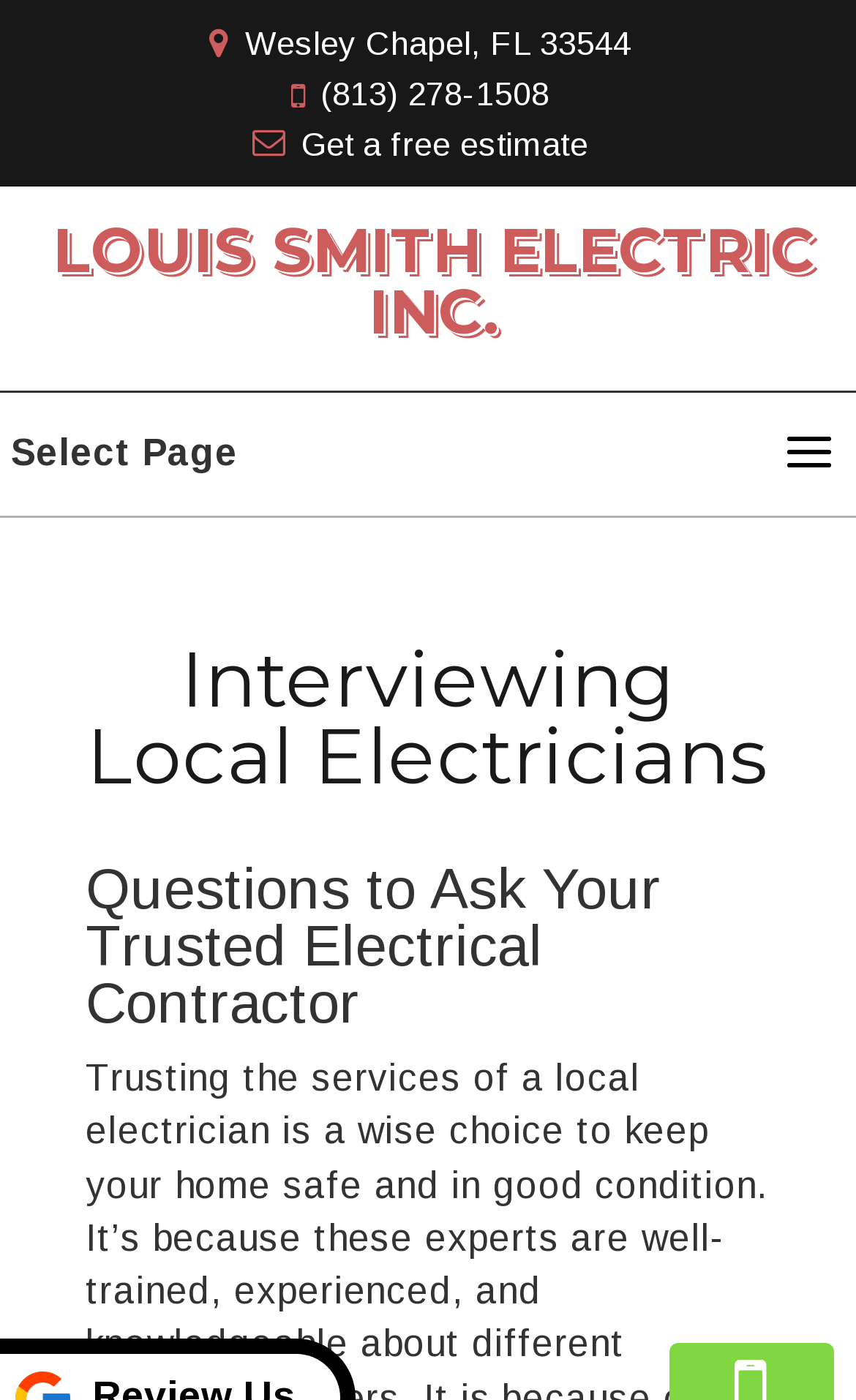Generate the title text from the webpage.

Interviewing Local Electricians